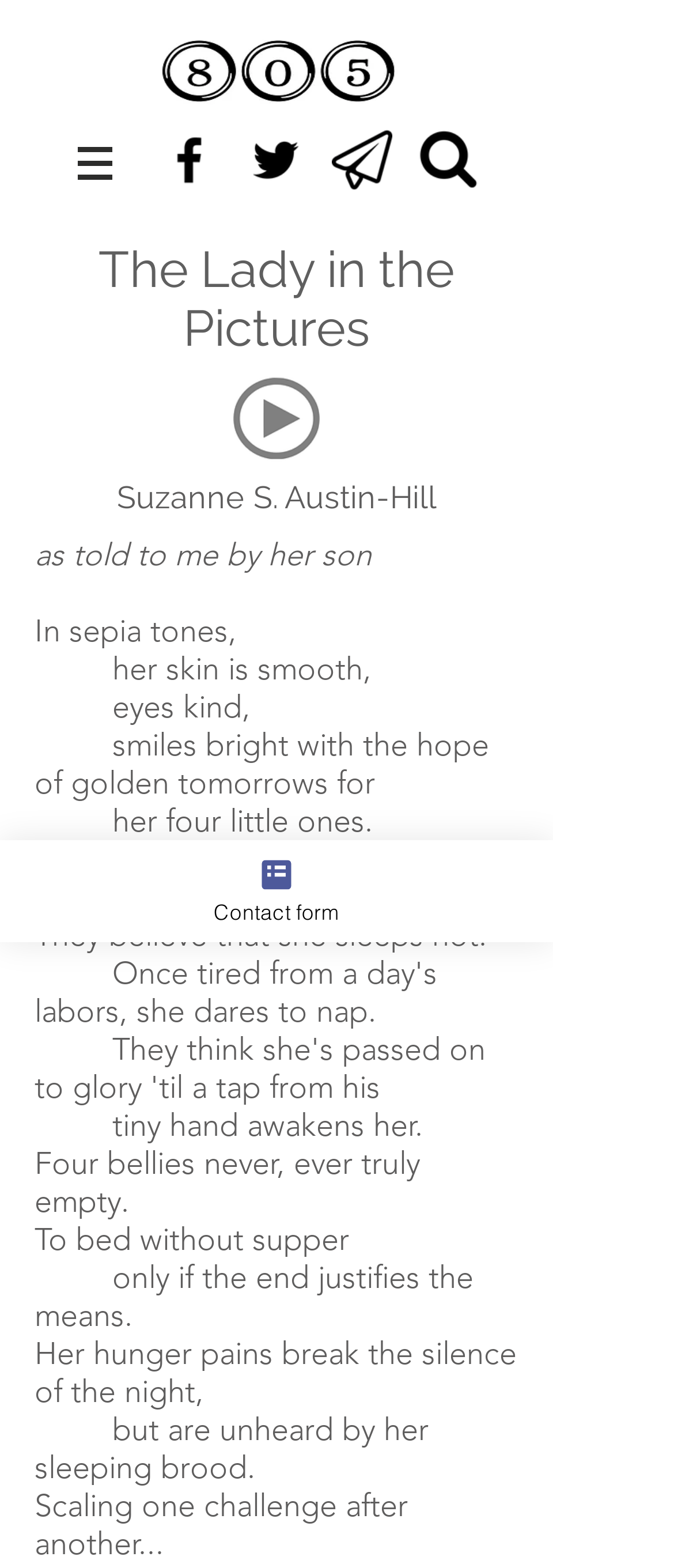Please provide the bounding box coordinates in the format (top-left x, top-left y, bottom-right x, bottom-right y). Remember, all values are floating point numbers between 0 and 1. What is the bounding box coordinate of the region described as: Contact form

[0.0, 0.536, 0.821, 0.601]